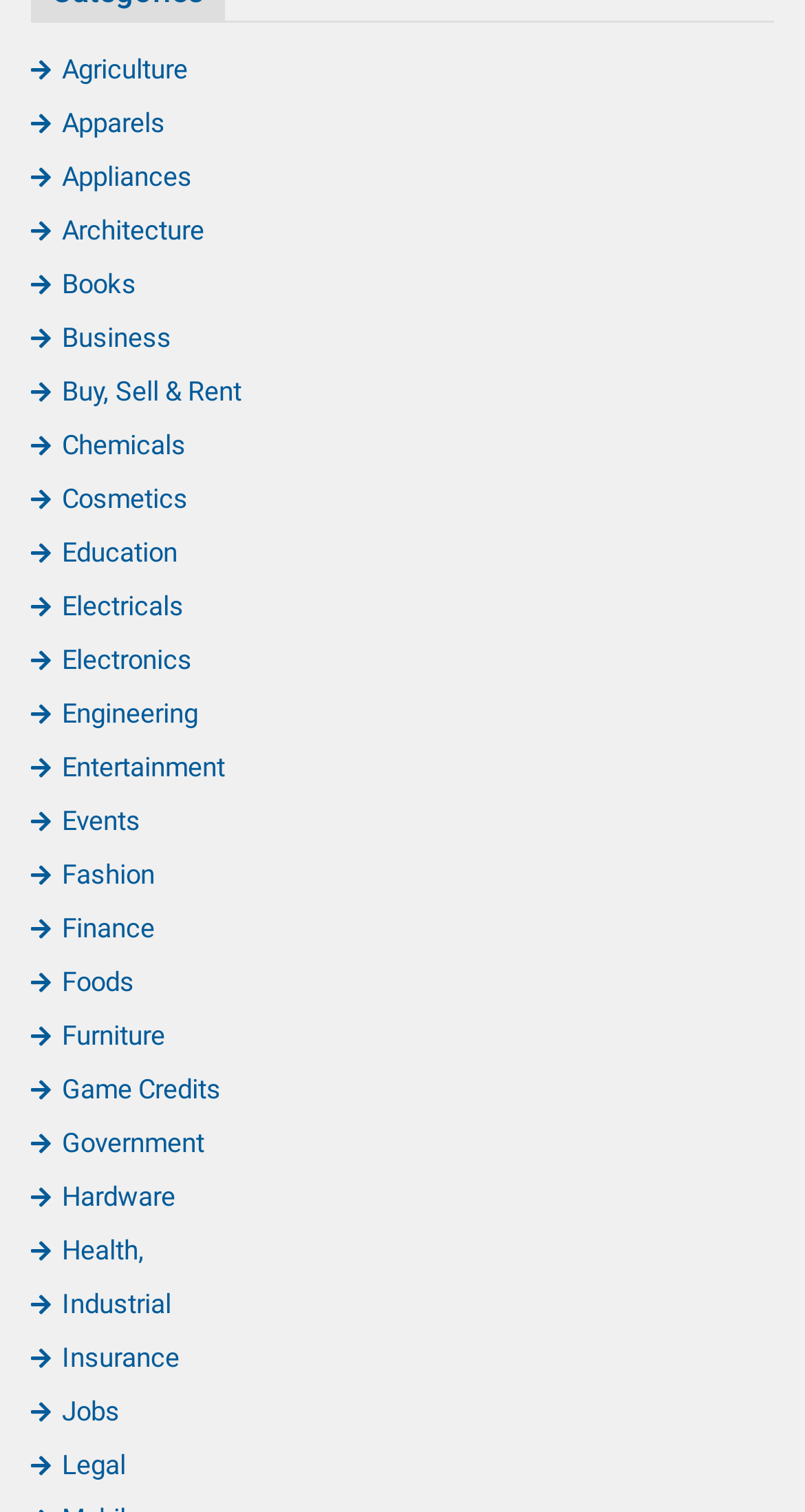What is the last category listed?
Based on the image, provide your answer in one word or phrase.

Legal